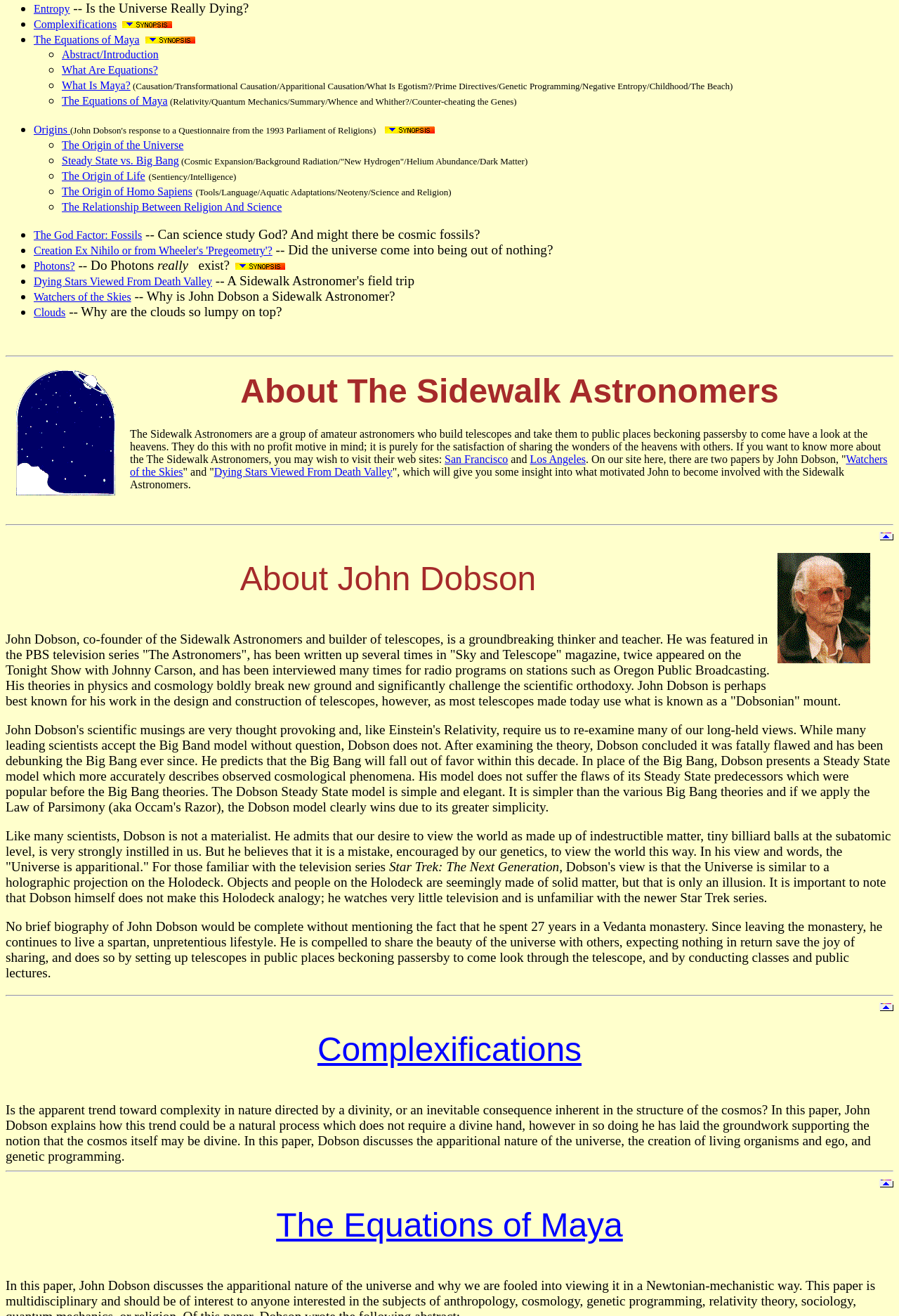Find the bounding box coordinates for the HTML element specified by: "San Francisco".

[0.495, 0.345, 0.565, 0.354]